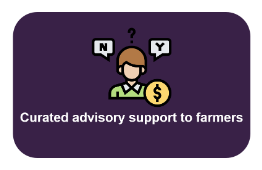Compose an extensive description of the image.

The image features an illustrative graphic designed to represent "Curated advisory support to farmers." Central to the visual is a character depicted as a farmer, who appears contemplative, suggested by a question mark above their head. The farmer is holding a coin, symbolizing economic support or financial guidance. Accompanying the character are speech bubbles labeled with "N" and "Y," likely indicating communication or inquiries regarding farming practices. The background is a deep purple, which adds contrast and draws attention to the message of providing tailored assistance to enhance the livelihoods of farmers. This imagery aims to convey the importance of expert advice in improving agricultural outcomes and supporting farmers effectively.